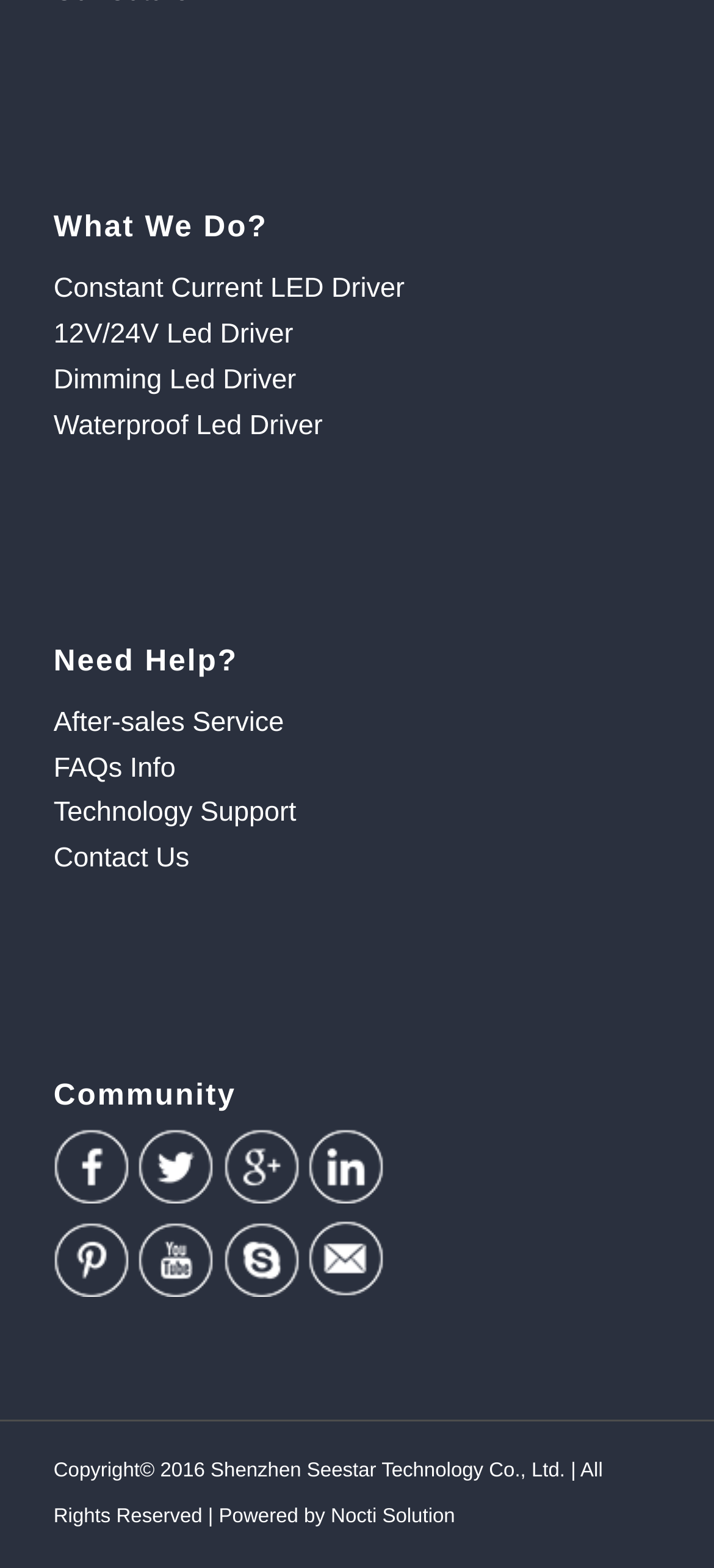Please answer the following question using a single word or phrase: 
How many social media links are there?

8